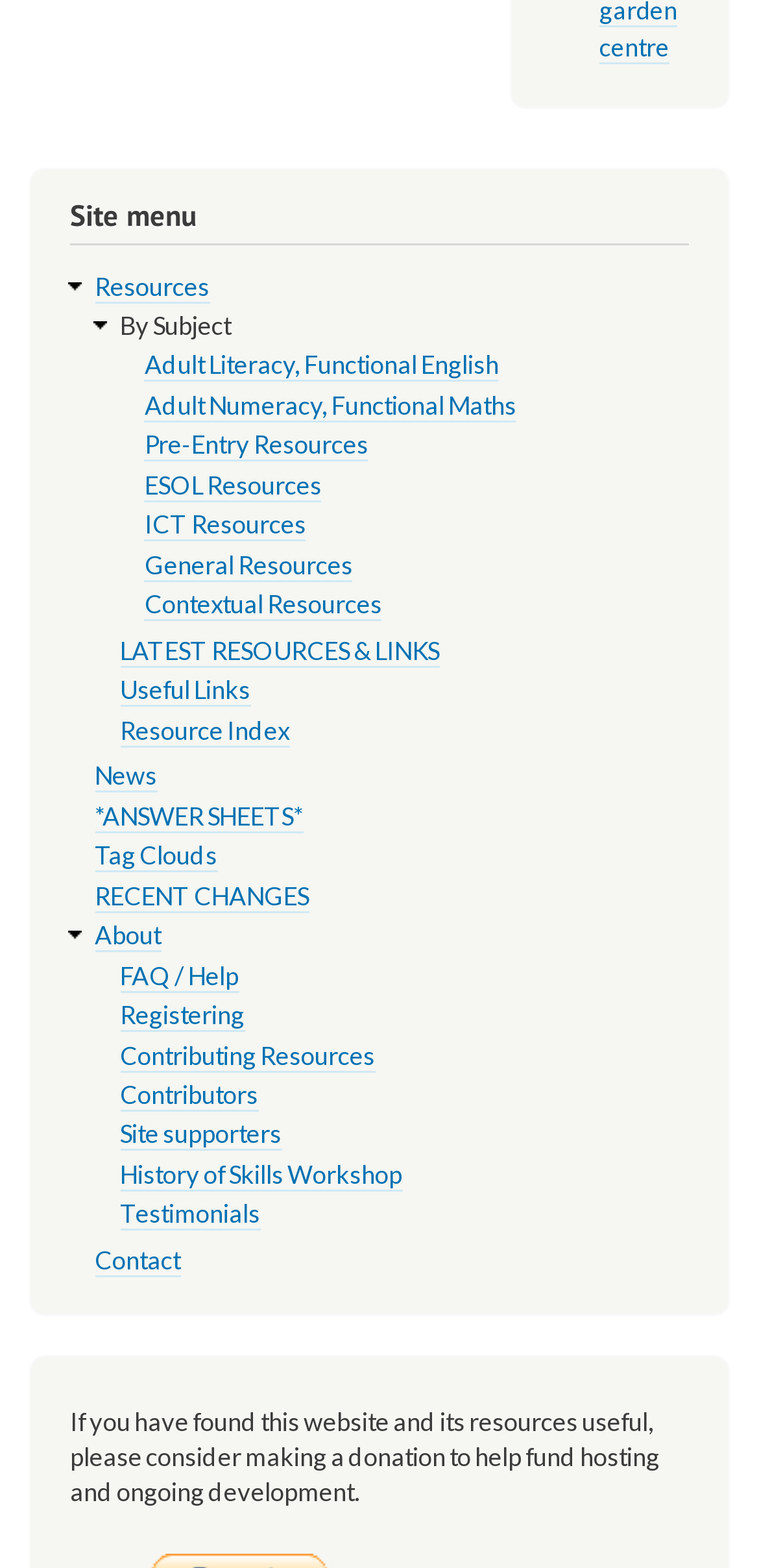Please specify the bounding box coordinates of the clickable region to carry out the following instruction: "Contact us". The coordinates should be four float numbers between 0 and 1, in the format [left, top, right, bottom].

[0.125, 0.793, 0.238, 0.815]